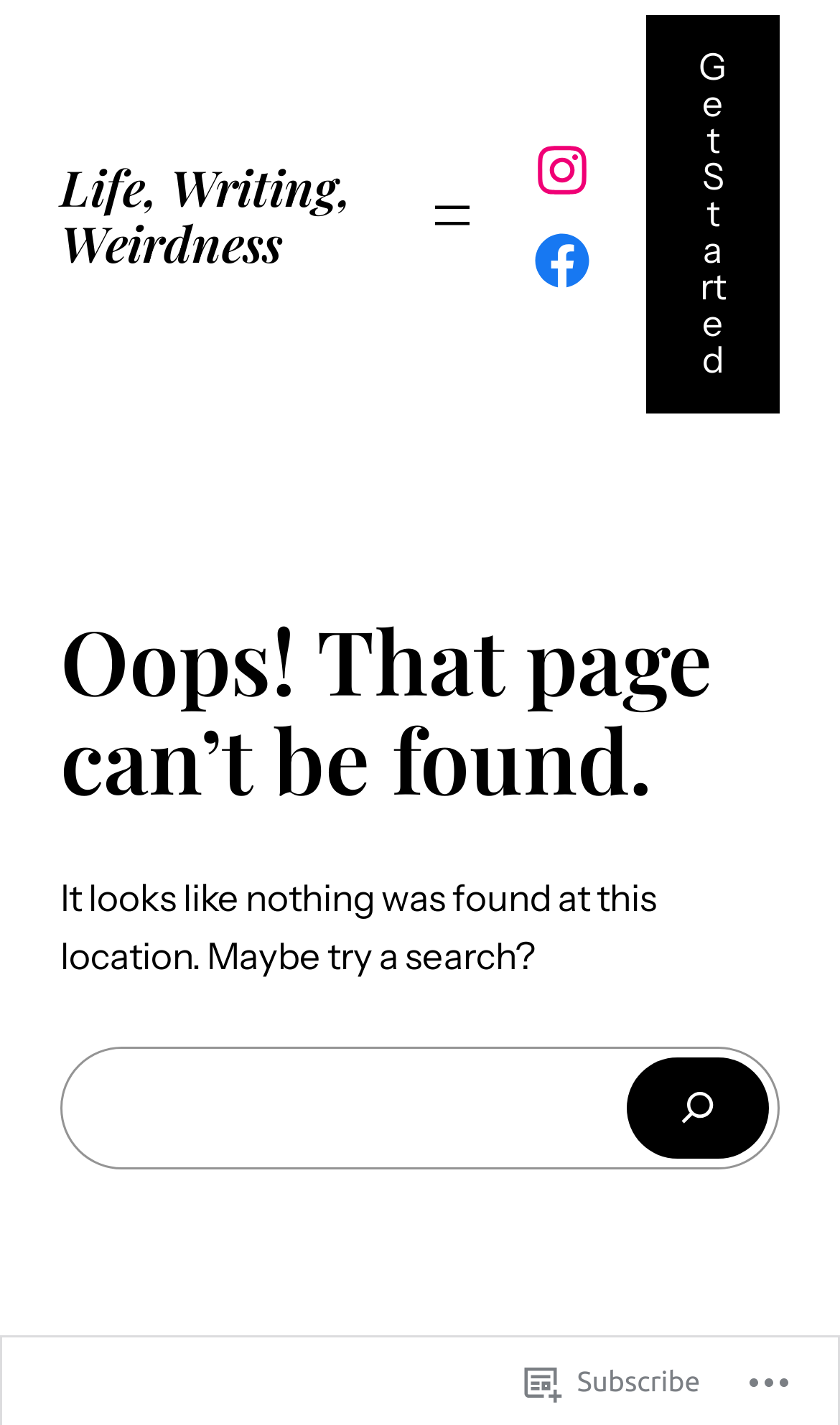Locate the bounding box coordinates of the clickable element to fulfill the following instruction: "Visit Facebook". Provide the coordinates as four float numbers between 0 and 1 in the format [left, top, right, bottom].

[0.63, 0.159, 0.707, 0.205]